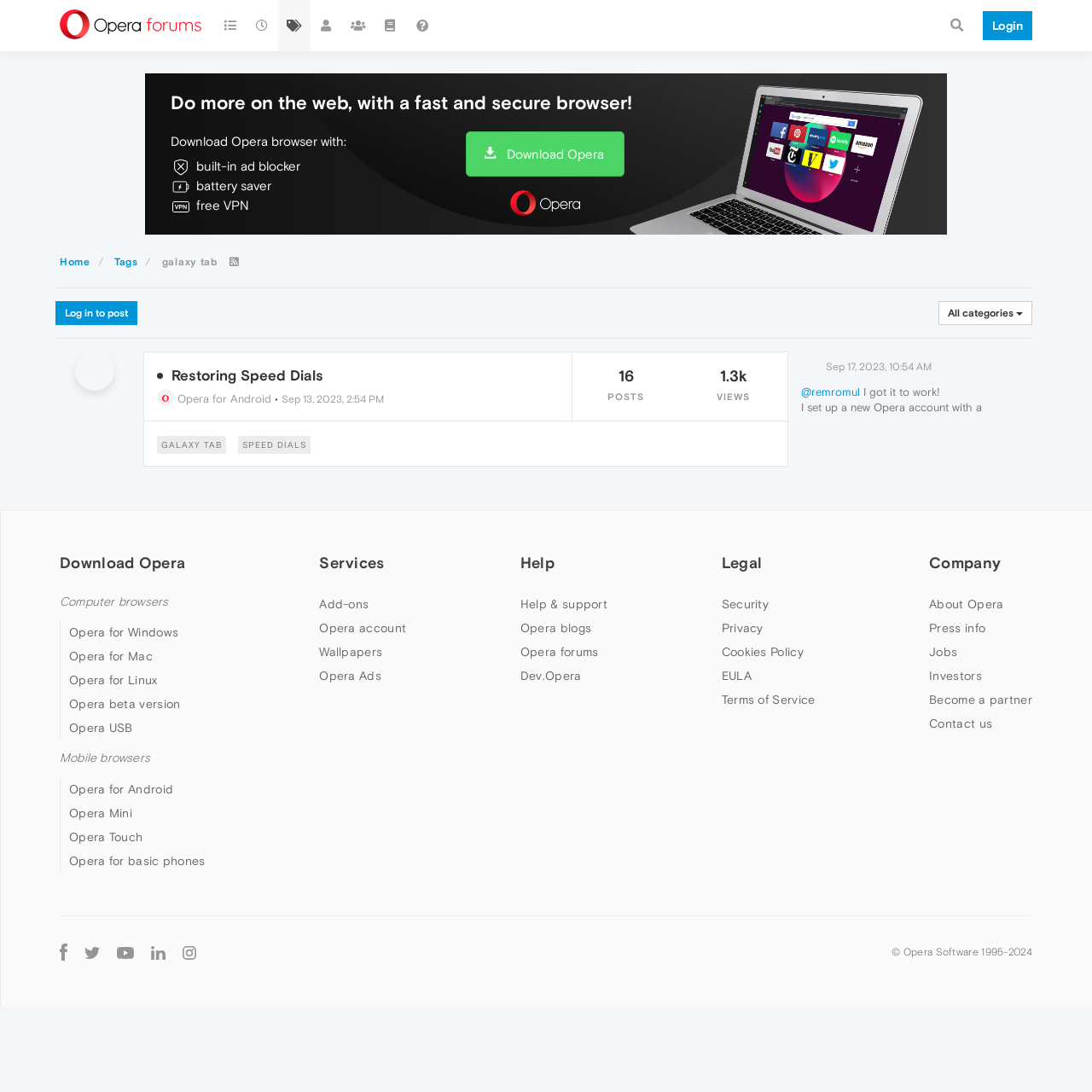From the element description: "Mobile browsers", extract the bounding box coordinates of the UI element. The coordinates should be expressed as four float numbers between 0 and 1, in the order [left, top, right, bottom].

[0.055, 0.688, 0.138, 0.701]